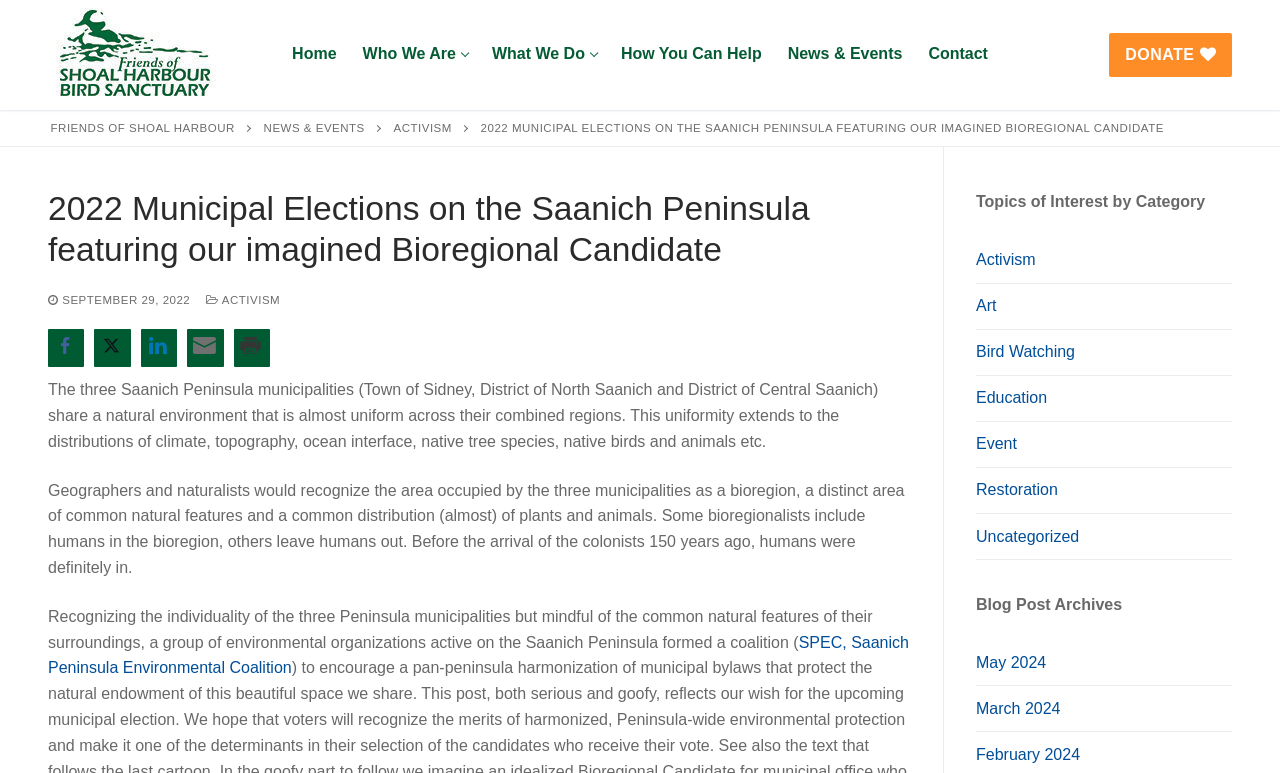Please find and report the bounding box coordinates of the element to click in order to perform the following action: "Read about the 2022 Municipal Elections". The coordinates should be expressed as four float numbers between 0 and 1, in the format [left, top, right, bottom].

[0.038, 0.245, 0.712, 0.351]